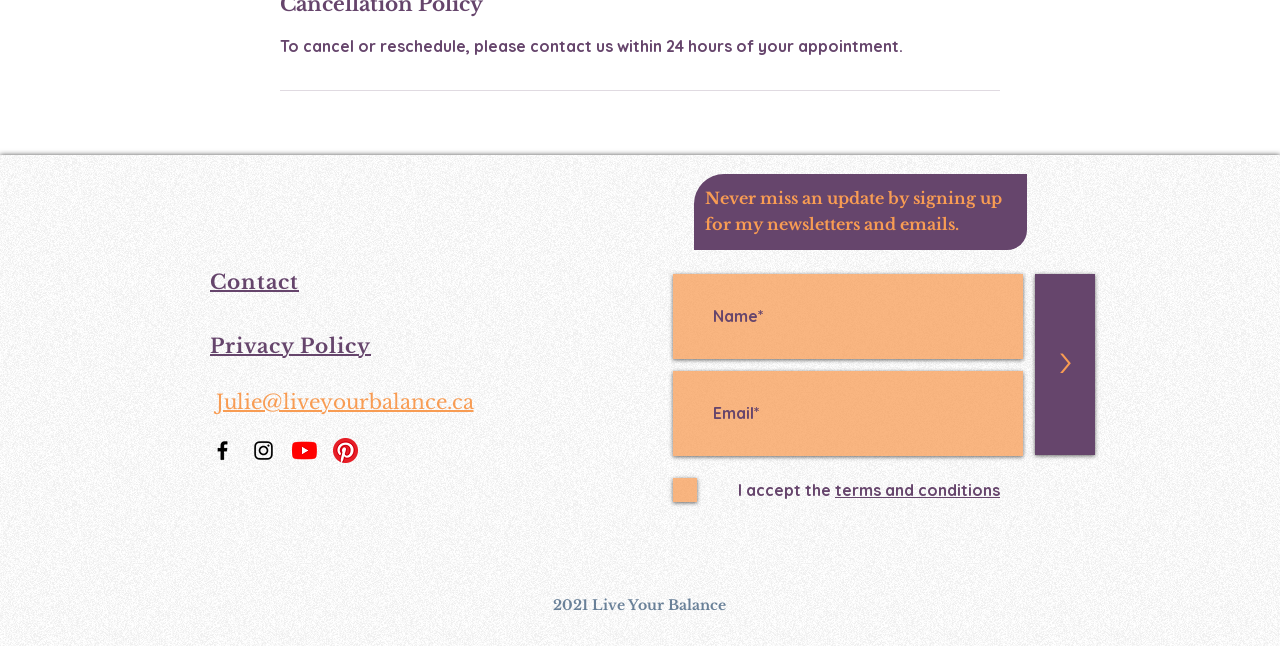Determine the bounding box of the UI component based on this description: "Privacy Policy". The bounding box coordinates should be four float values between 0 and 1, i.e., [left, top, right, bottom].

[0.164, 0.505, 0.321, 0.567]